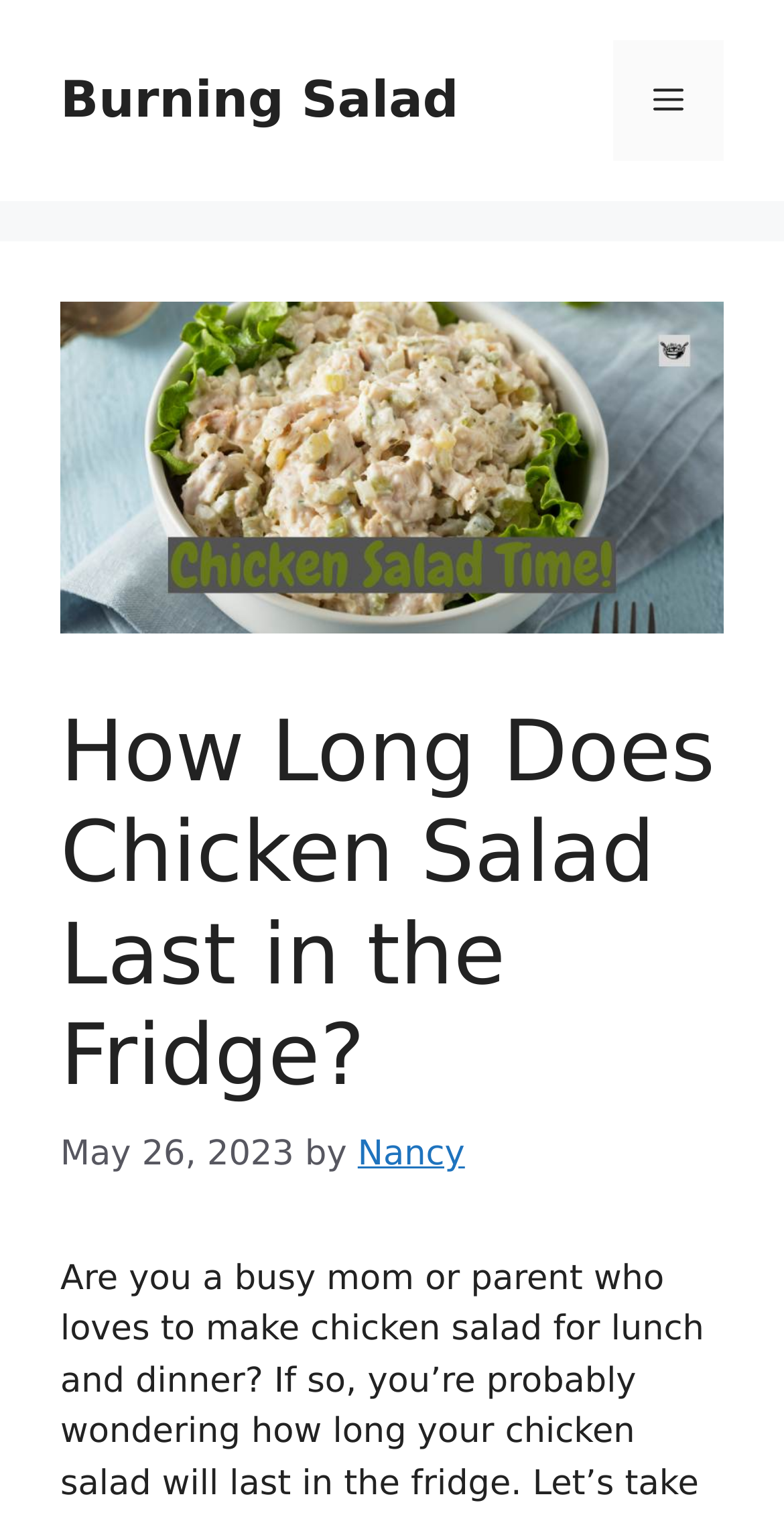Explain the webpage in detail, including its primary components.

The webpage is about the shelf life of chicken salad in the fridge. At the top, there is a banner with the site's name, "Burning Salad", and a navigation menu toggle button on the right side. Below the banner, there is a large image of a healthy bowl of chicken salad, taking up most of the width of the page.

The main content of the page is headed by a title, "How Long Does Chicken Salad Last in the Fridge?", which is centered near the top of the page. Below the title, there is a timestamp indicating that the article was published on May 26, 2023, followed by the author's name, "Nancy".

There are no other notable UI elements or text on the page, suggesting that the main content of the article is likely to be presented below the title and author information.